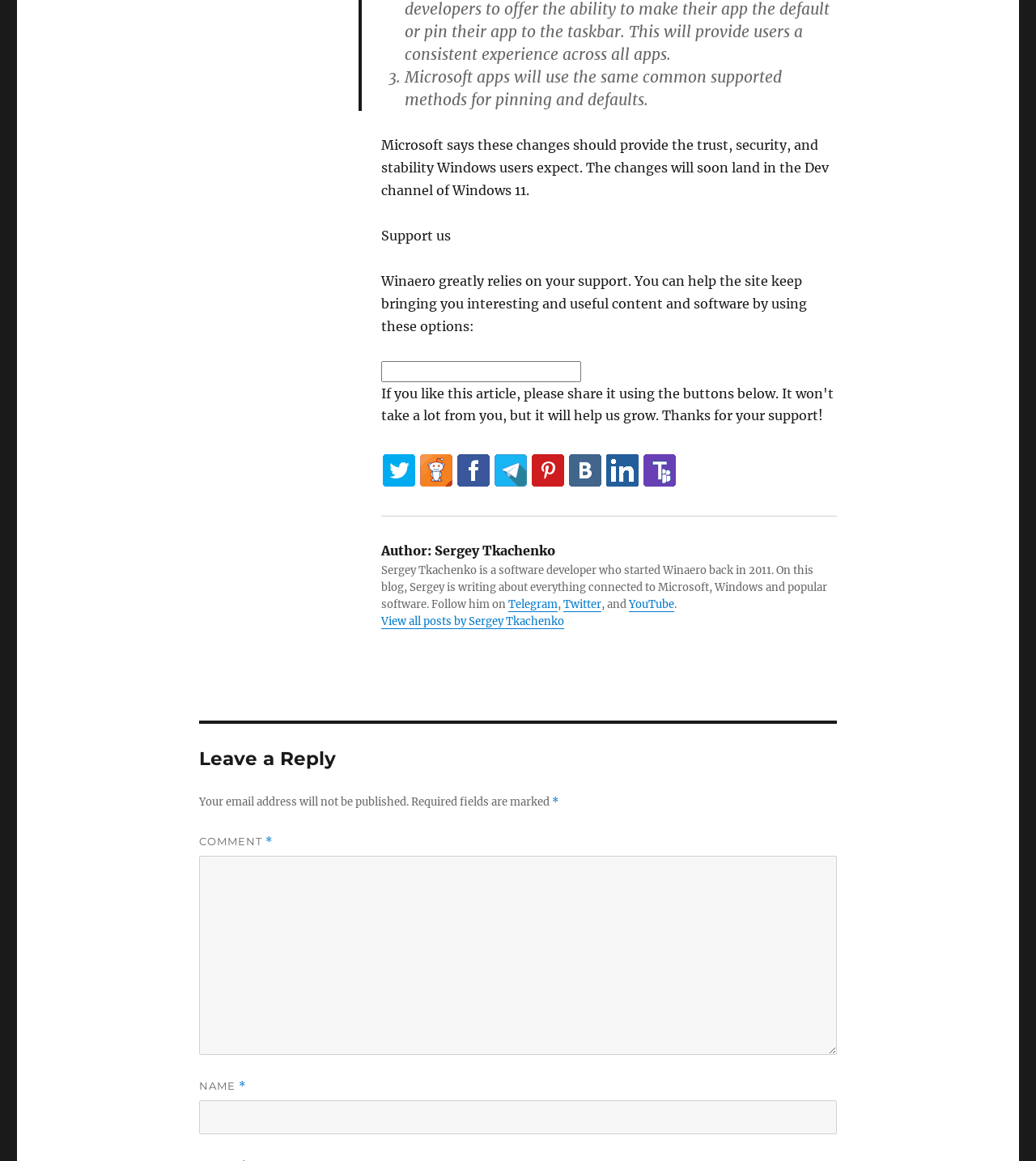How many fields are required to leave a reply?
Look at the image and provide a short answer using one word or a phrase.

2